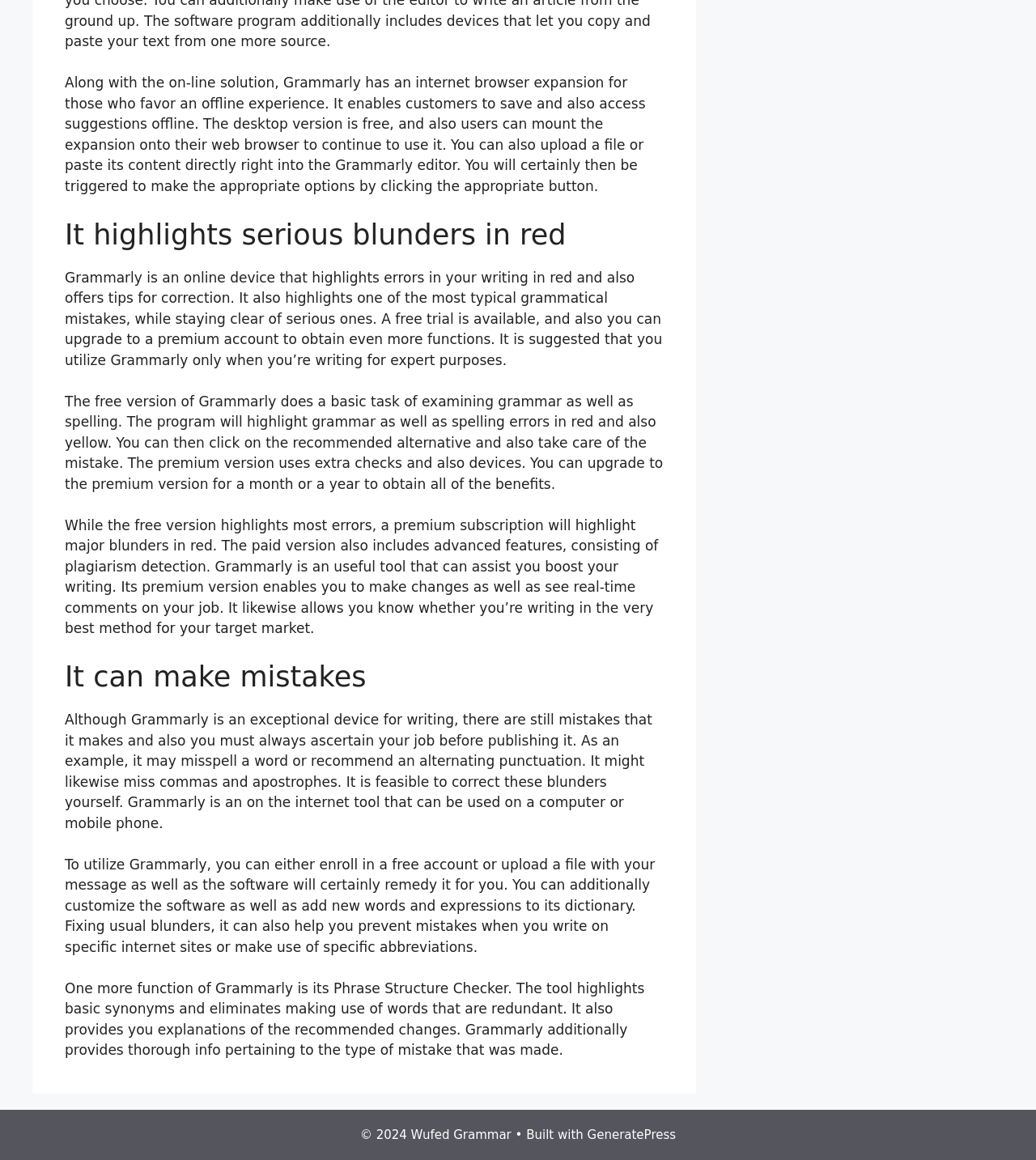Determine the bounding box coordinates in the format (top-left x, top-left y, bottom-right x, bottom-right y). Ensure all values are floating point numbers between 0 and 1. Identify the bounding box of the UI element described by: GeneratePress

[0.567, 0.972, 0.652, 0.985]